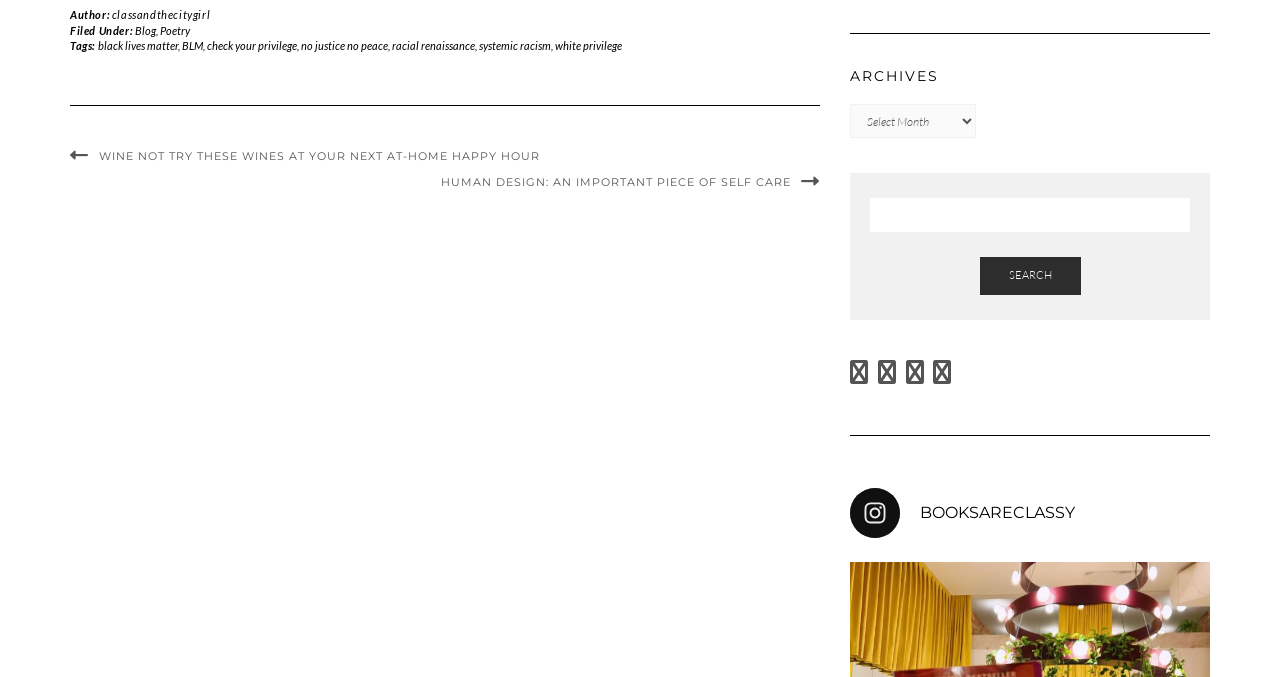Please locate the bounding box coordinates of the element that should be clicked to complete the given instruction: "Click on the 'BOOKSARECLASSY' link".

[0.664, 0.721, 0.945, 0.795]